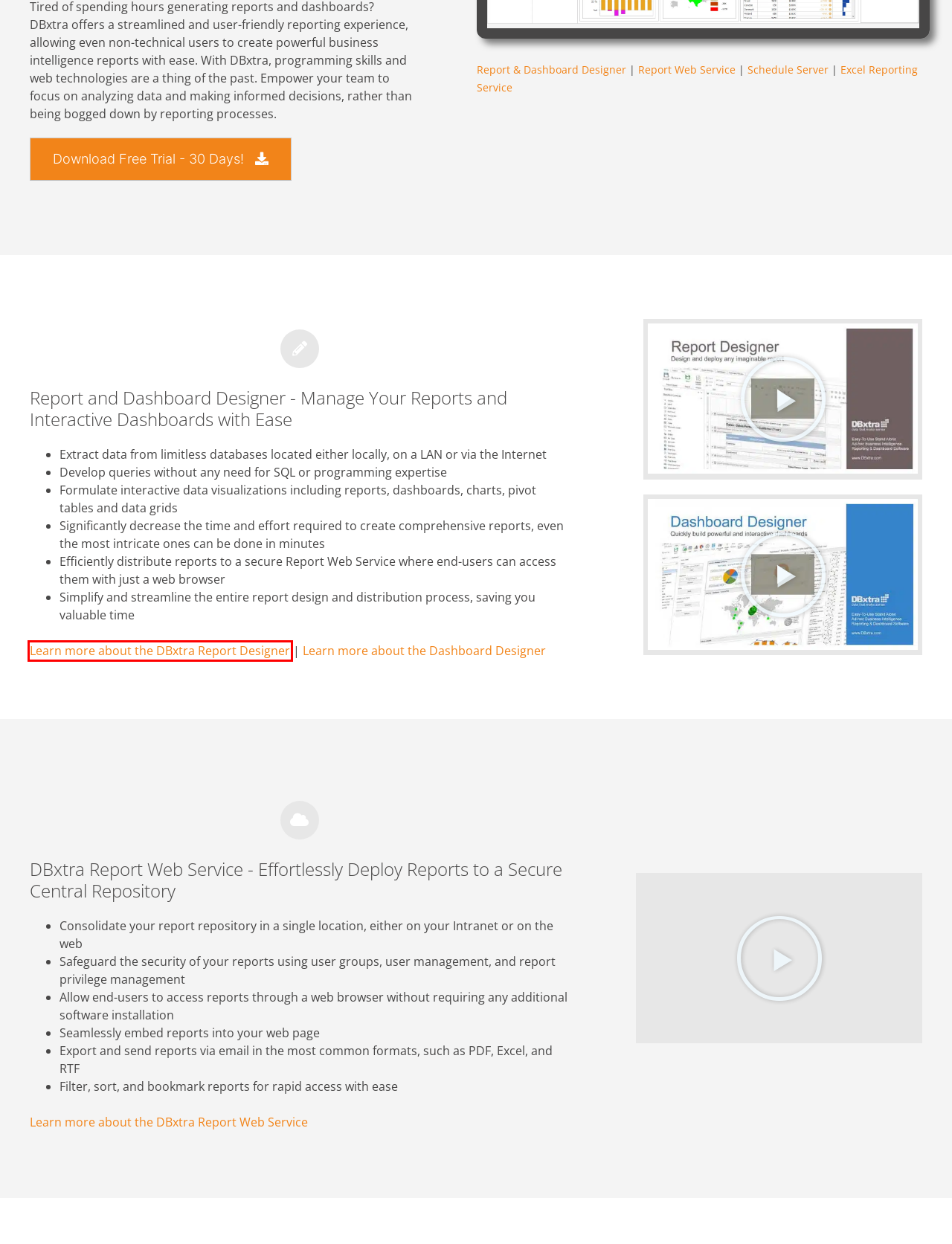Given a screenshot of a webpage with a red bounding box around an element, choose the most appropriate webpage description for the new page displayed after clicking the element within the bounding box. Here are the candidates:
A. Support - DBxtra - Reporting Software
B. Excel Reporting Service - DBxtra - Reporting Software
C. About - DBxtra - Reporting Software
D. Report Designer - DBxtra - Reporting Software
E. Download-DBxtra - DBxtra - Reporting Software
F. Dashboard Designer - DBxtra - Reporting Software
G. Report Web Service - DBxtra - Reporting Software
H. Diseño de Logotipos, Branding y Diseño Web - Sharpen Studio

D